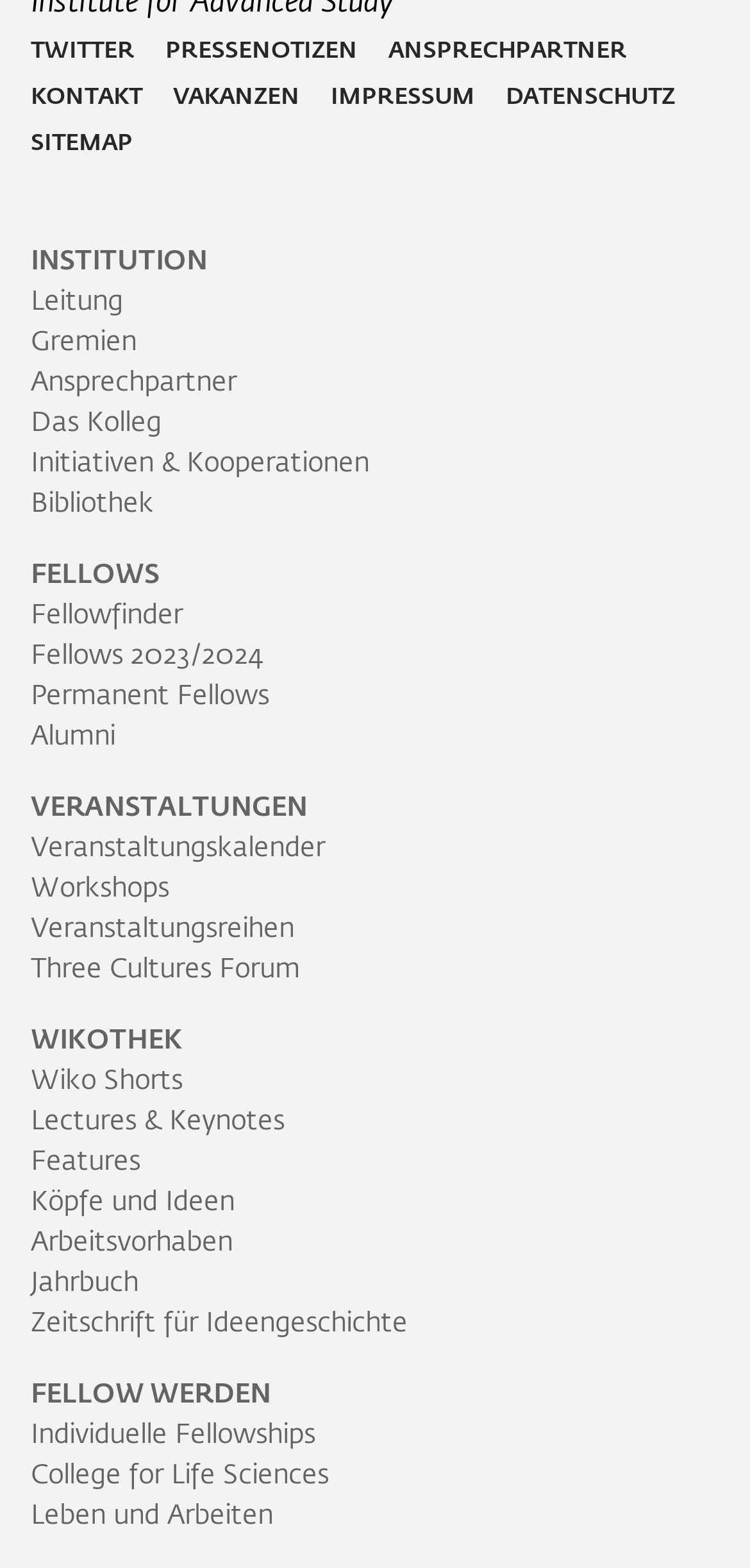Answer briefly with one word or phrase:
How many social media links are at the top of the webpage?

1